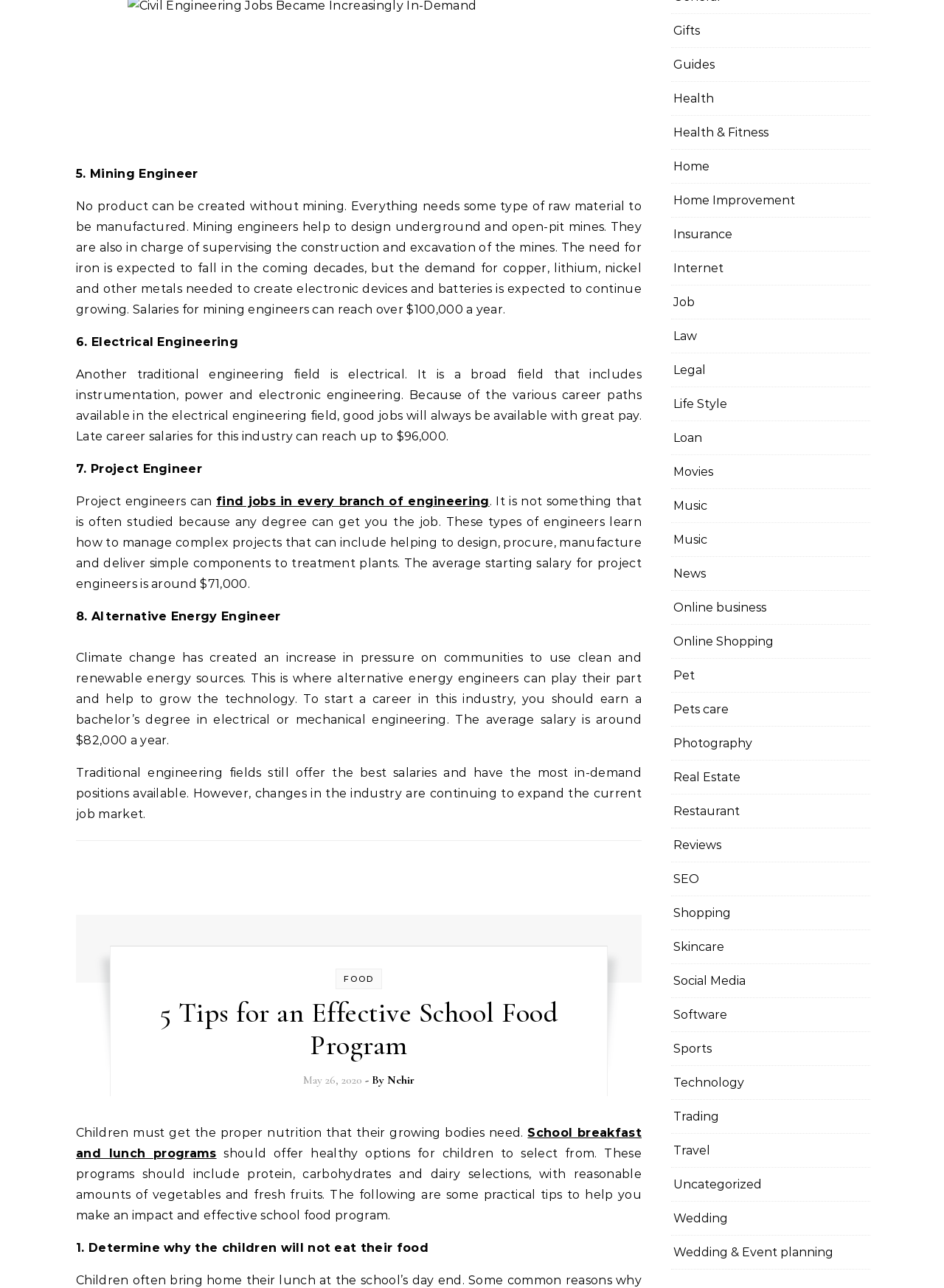Give a concise answer of one word or phrase to the question: 
What is the importance of school food programs?

Provide proper nutrition for children